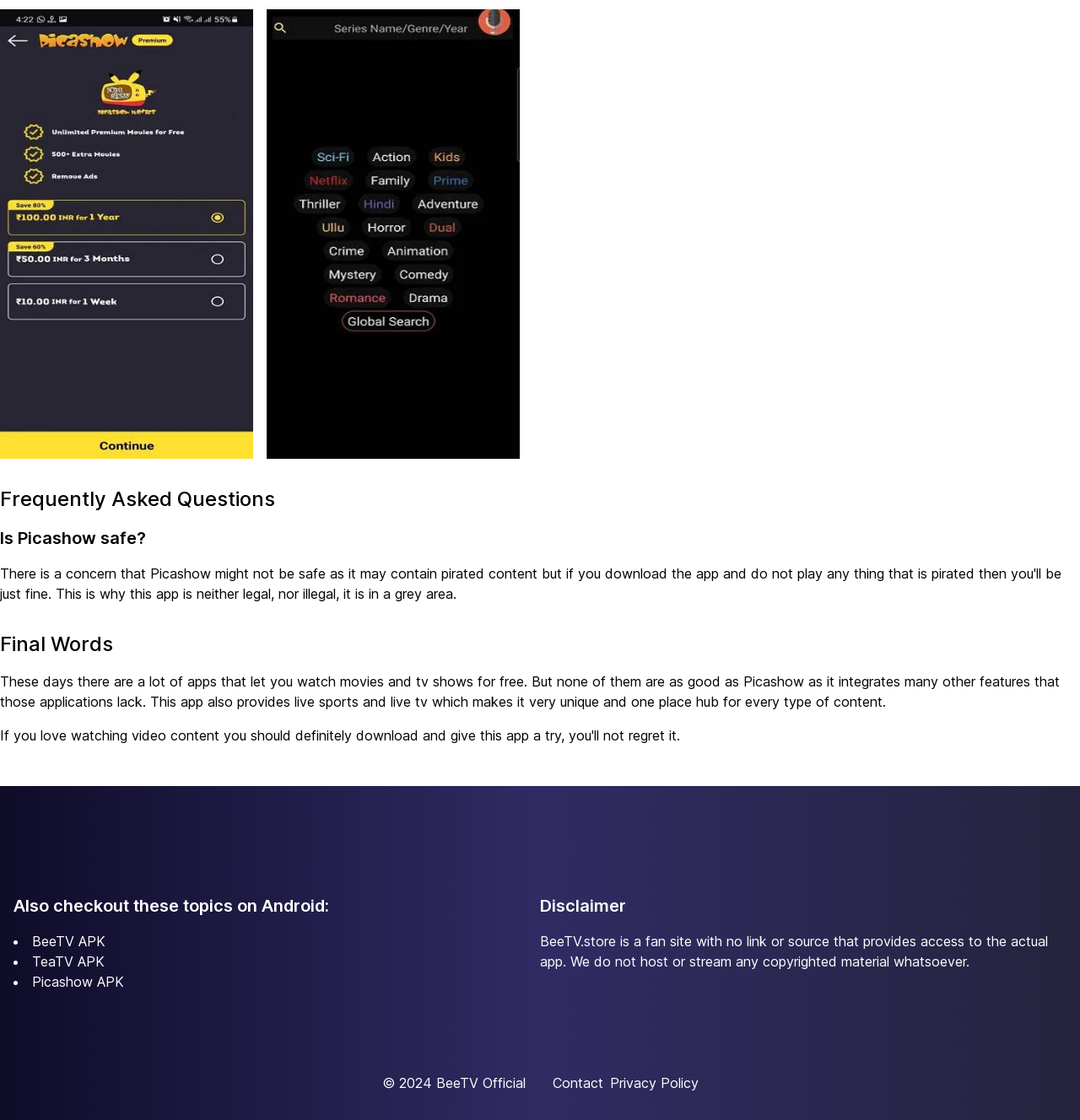Utilize the details in the image to give a detailed response to the question: What is the main topic of the webpage?

The webpage appears to be discussing Picashow, an app that allows users to watch movies and TV shows for free, as well as live sports and live TV. The presence of images related to Picashow subscription plans and categories, and the text describing its features, suggest that Picashow is the main topic of the webpage.